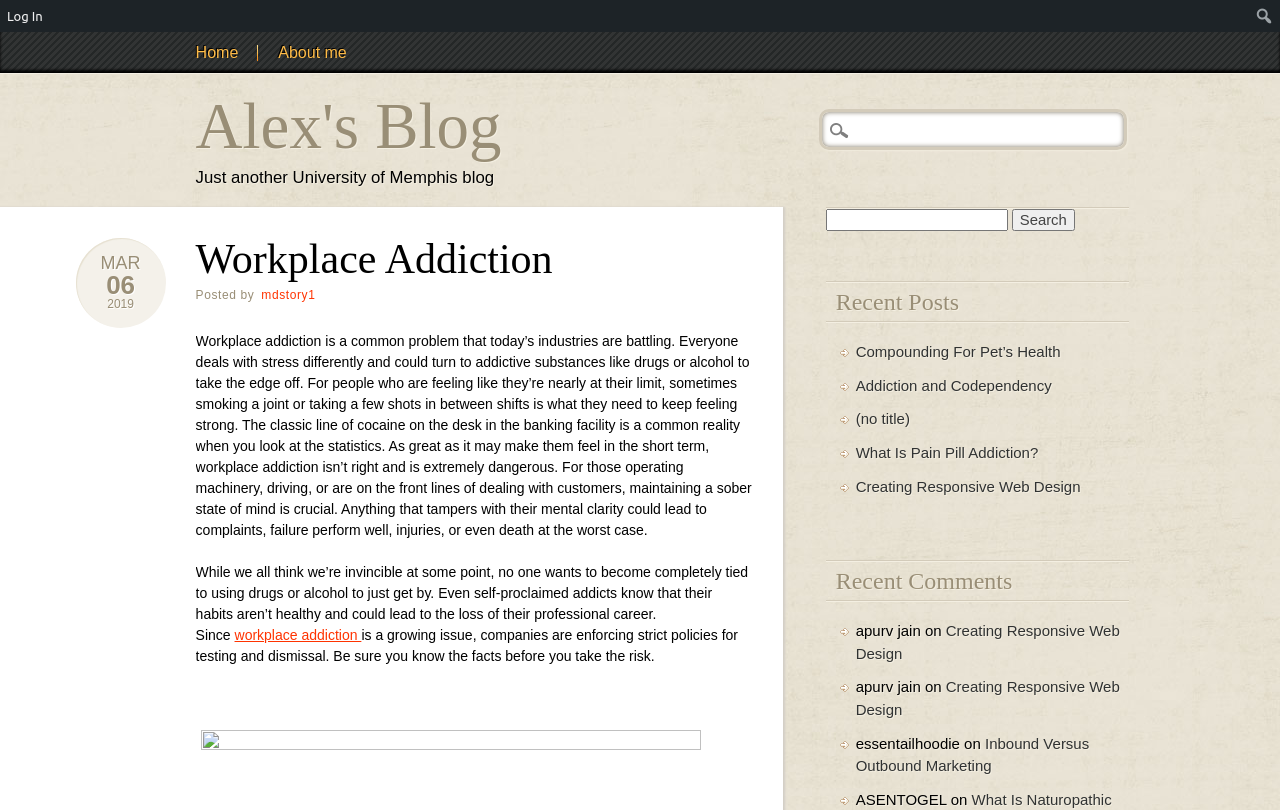Identify the bounding box coordinates of the element to click to follow this instruction: 'Read the blog post 'Workplace Addiction''. Ensure the coordinates are four float values between 0 and 1, provided as [left, top, right, bottom].

[0.153, 0.294, 0.588, 0.346]